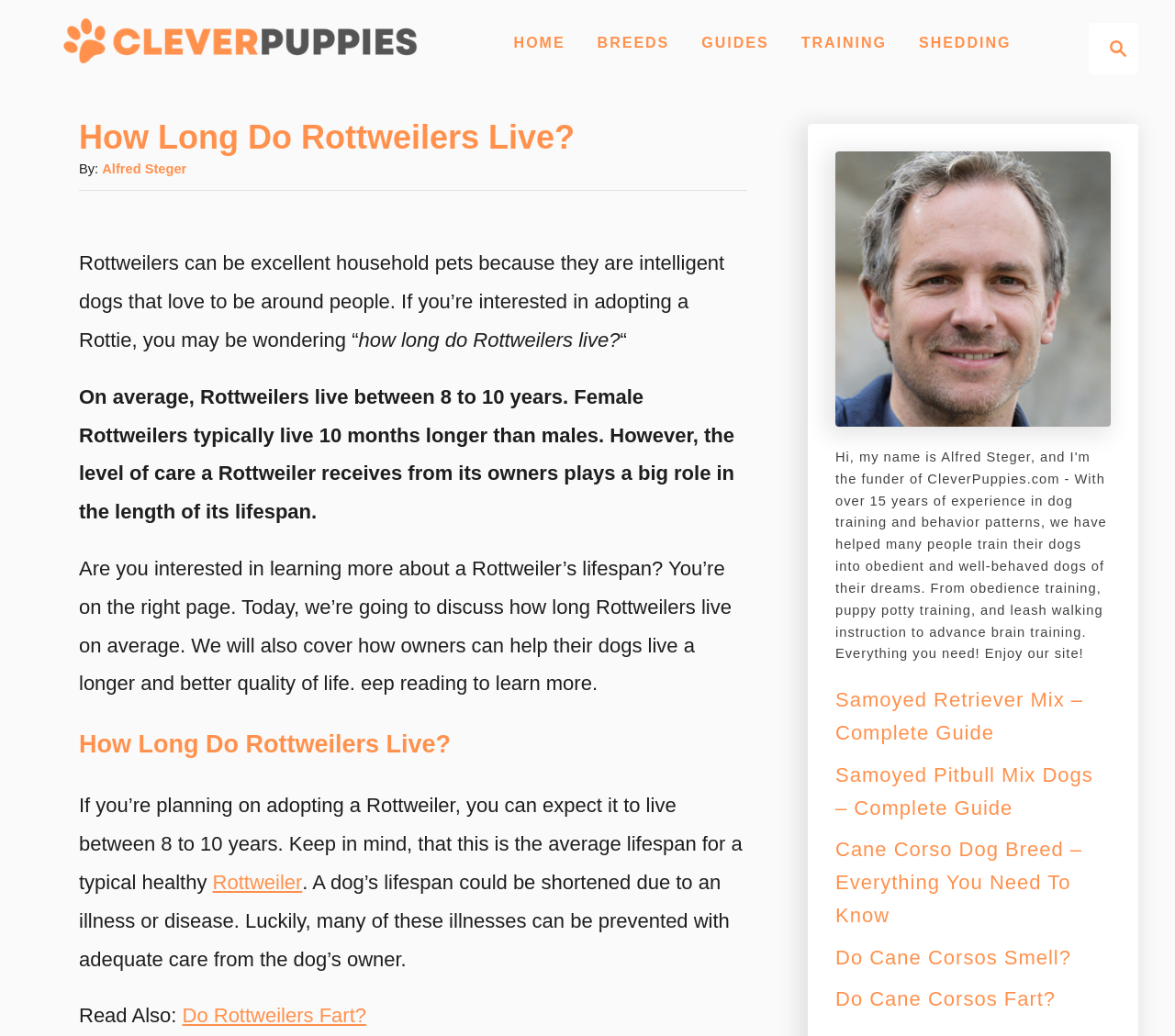What is the name of the author of the article?
Please respond to the question with a detailed and thorough explanation.

The author's name is mentioned in the article, specifically in the section 'By:' where it says 'Author' followed by the name 'Alfred Steger'.